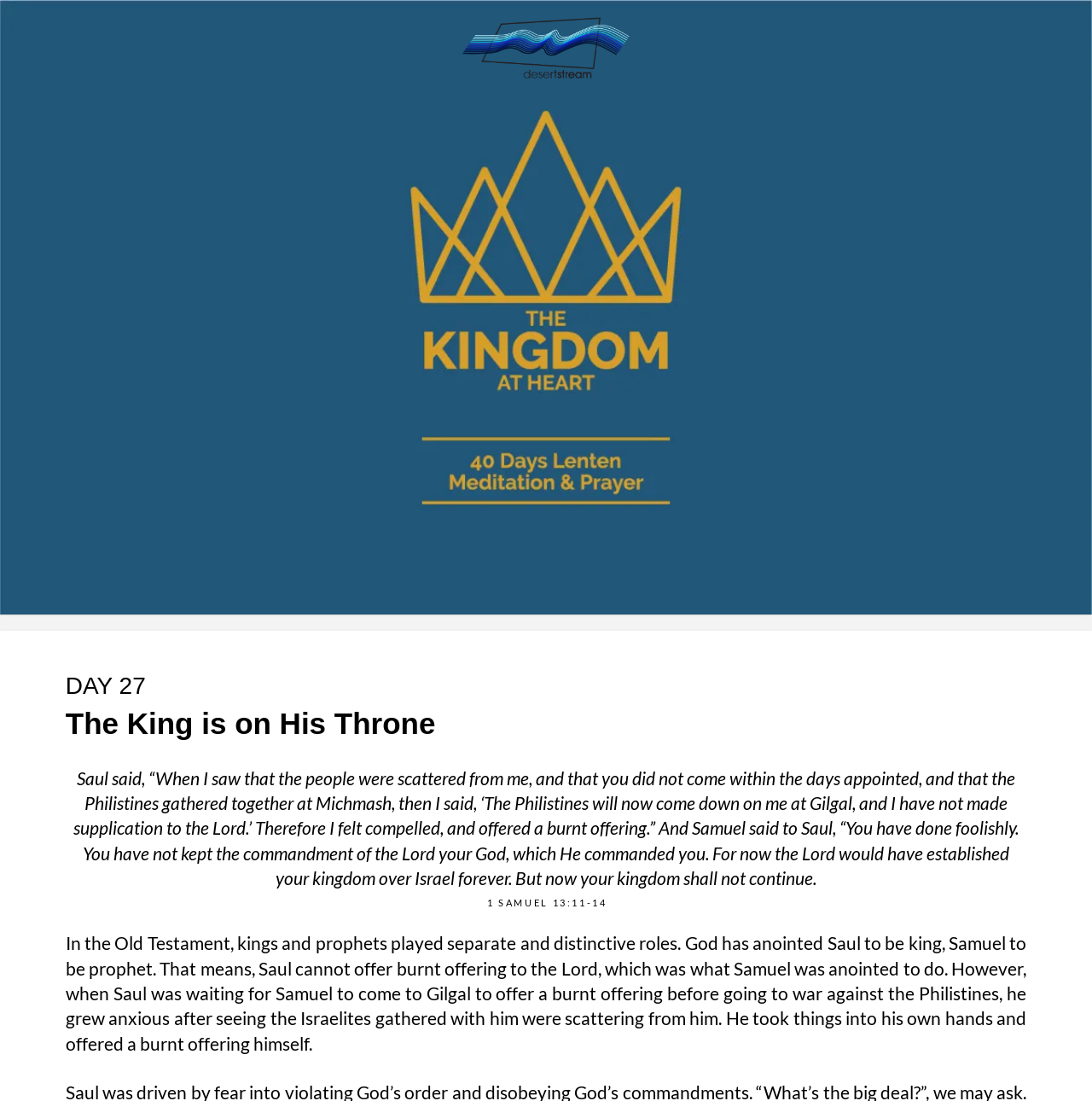Illustrate the webpage thoroughly, mentioning all important details.

The webpage appears to be a blog post or article from Desert Stream Anglican Church. At the top, there is a prominent image with a link, taking up about a quarter of the screen width and a tenth of the screen height. Below the image, the title "Day 27 – The King is on His Throne" is displayed in two lines, with "DAY 27" on the first line and "The King is on His Throne" on the second line.

Following the title, there is a blockquote section that contains a passage from the Bible, specifically 1 Samuel 13:11-14, which is quoted in a smaller font size. The passage describes a conversation between Saul and Samuel, where Saul explains why he offered a burnt offering to the Lord.

Below the blockquote, there is a footer section that contains the Bible verse reference "1 SAMUEL 13:11-14" in a smaller font size. 

Finally, there is a paragraph of text that provides commentary on the Bible passage. The text explains the roles of kings and prophets in the Old Testament, specifically how Saul, as king, should not have offered a burnt offering, which was the role of Samuel, the prophet. The text also describes Saul's anxiety and decision to take matters into his own hands.